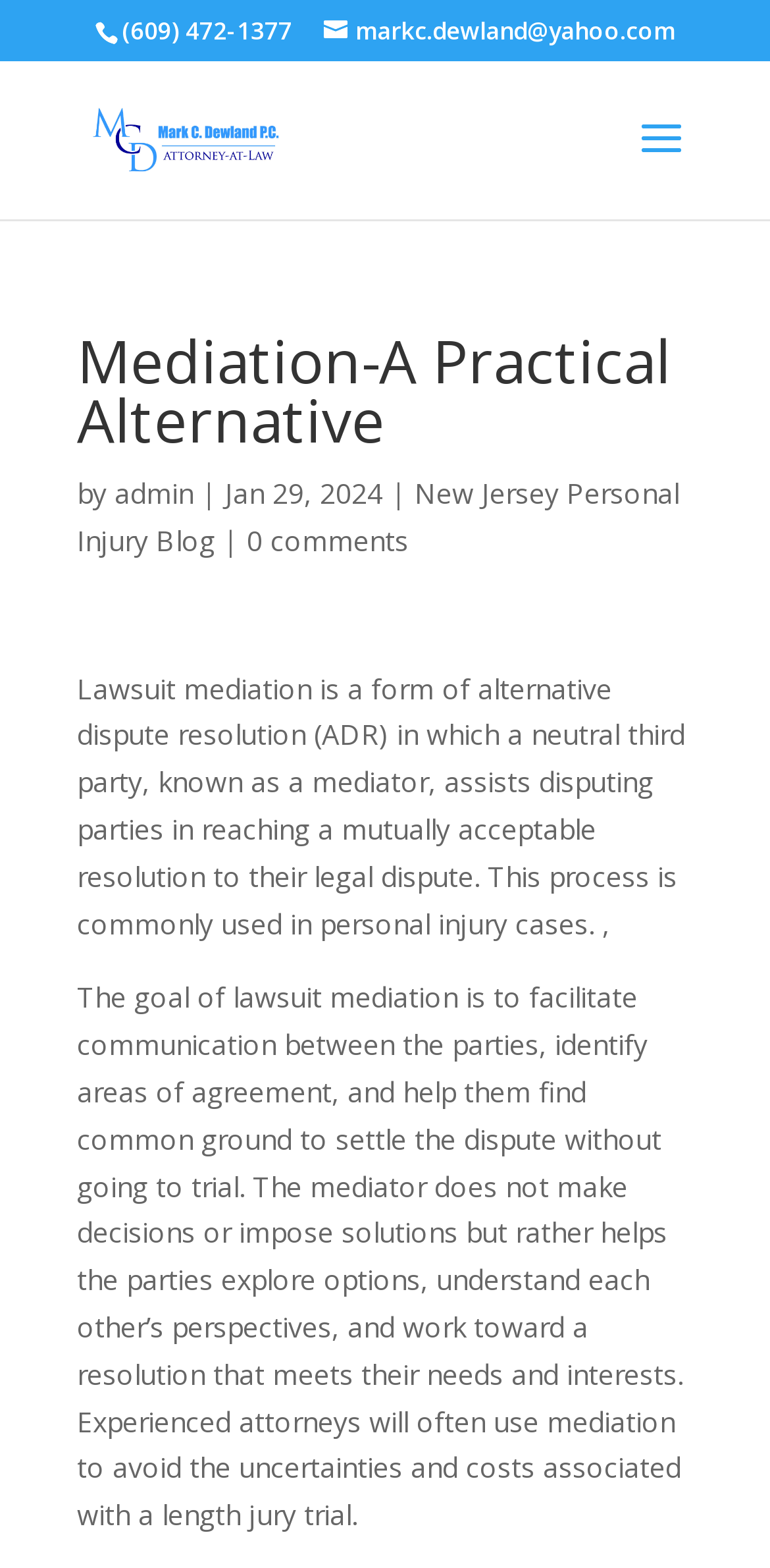Ascertain the bounding box coordinates for the UI element detailed here: "0 comments". The coordinates should be provided as [left, top, right, bottom] with each value being a float between 0 and 1.

[0.321, 0.332, 0.531, 0.356]